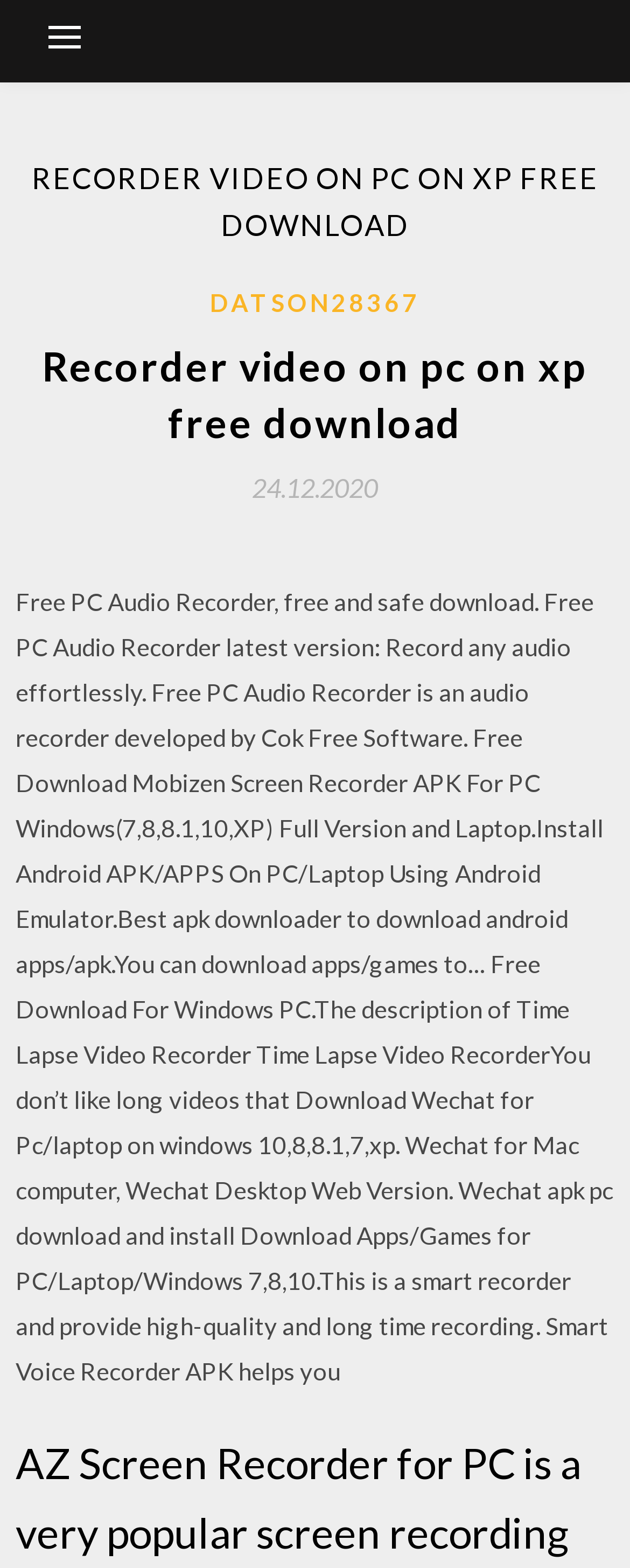What is the name of the video recorder software mentioned?
Using the image, respond with a single word or phrase.

Time Lapse Video Recorder